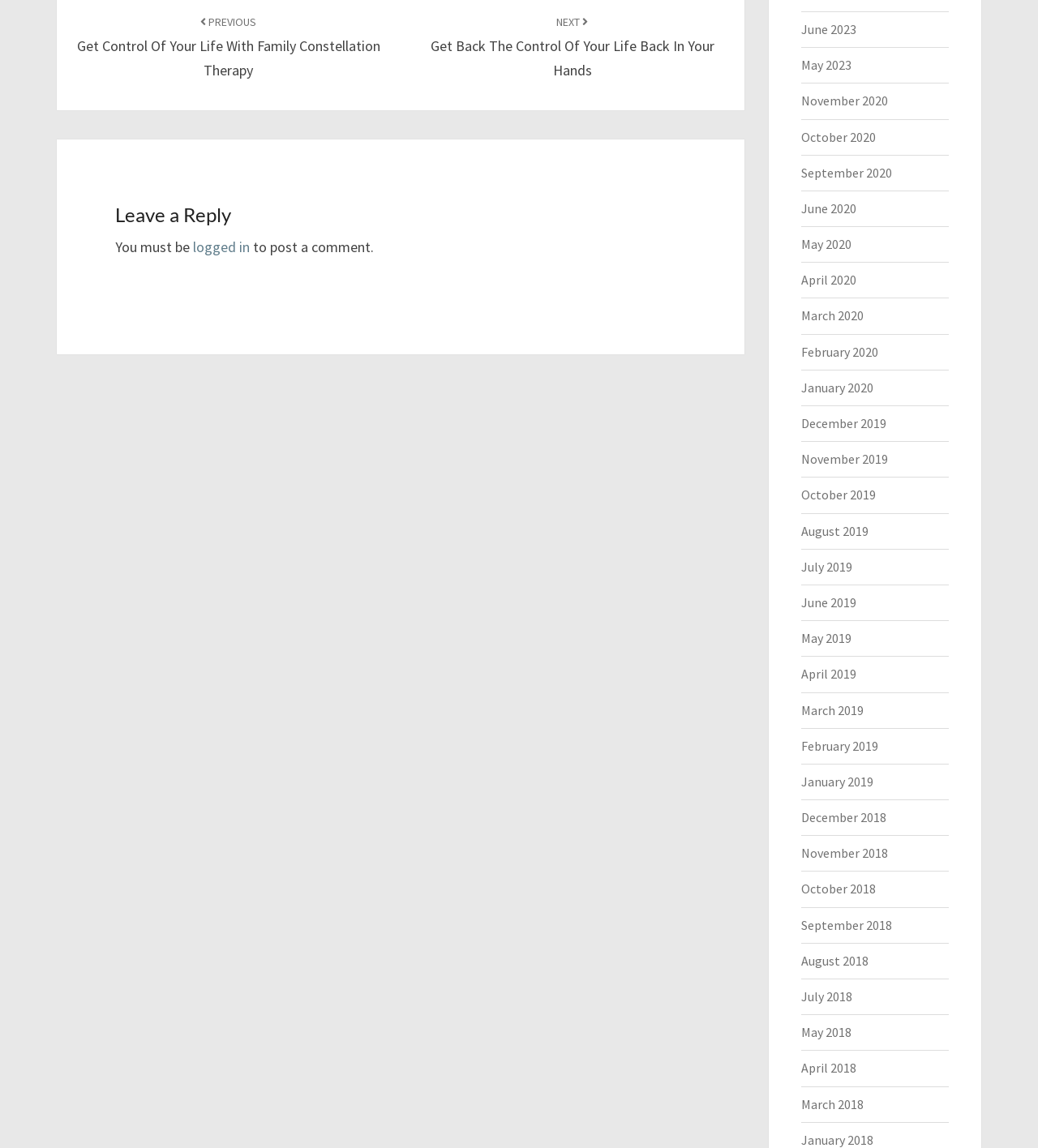Please find the bounding box coordinates of the element that must be clicked to perform the given instruction: "Click on the 'June 2023' link". The coordinates should be four float numbers from 0 to 1, i.e., [left, top, right, bottom].

[0.771, 0.018, 0.825, 0.032]